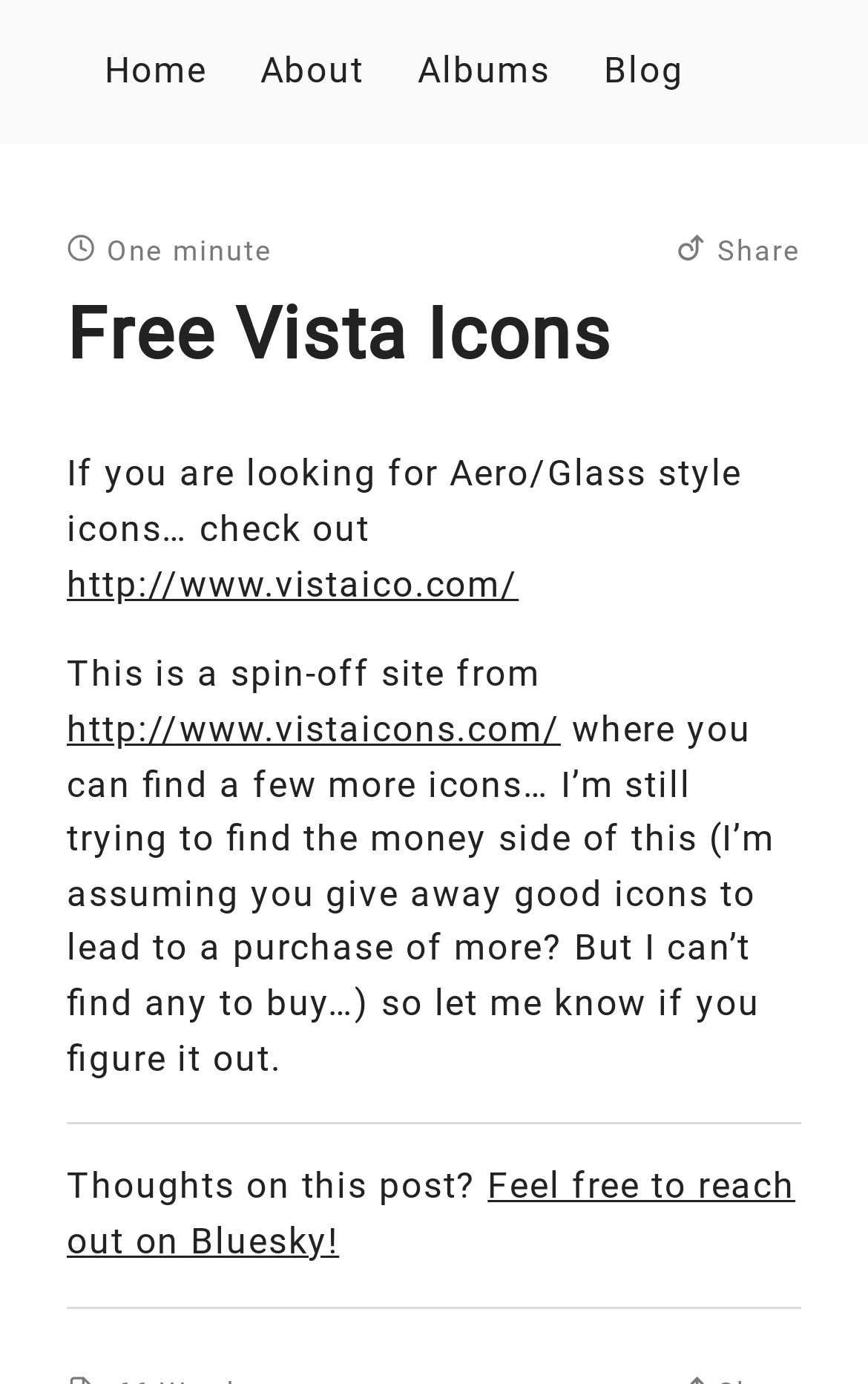Show me the bounding box coordinates of the clickable region to achieve the task as per the instruction: "Share this page".

[0.78, 0.168, 0.923, 0.192]